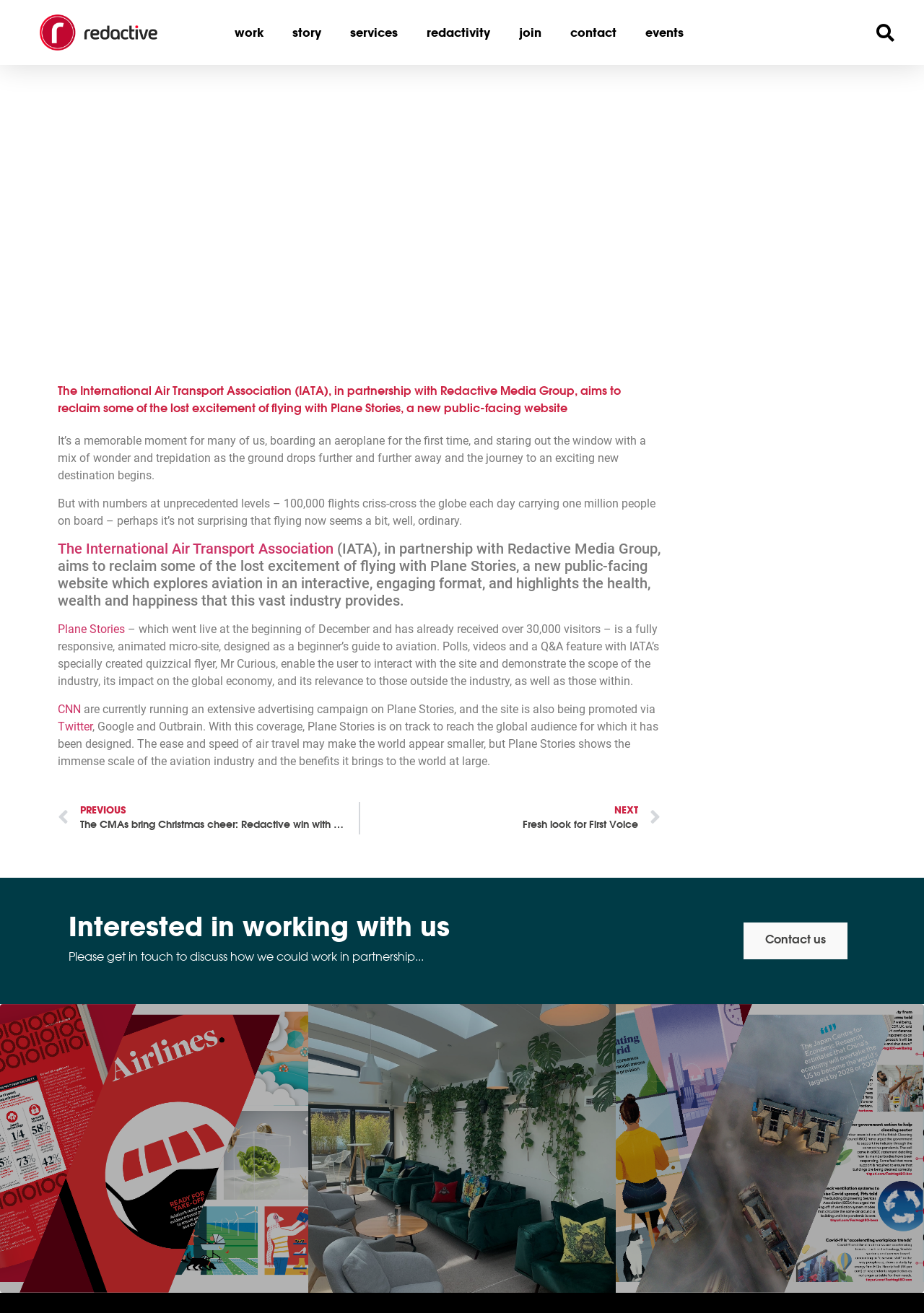For the following element description, predict the bounding box coordinates in the format (top-left x, top-left y, bottom-right x, bottom-right y). All values should be floating point numbers between 0 and 1. Description: The International Air Transport Association

[0.062, 0.411, 0.361, 0.425]